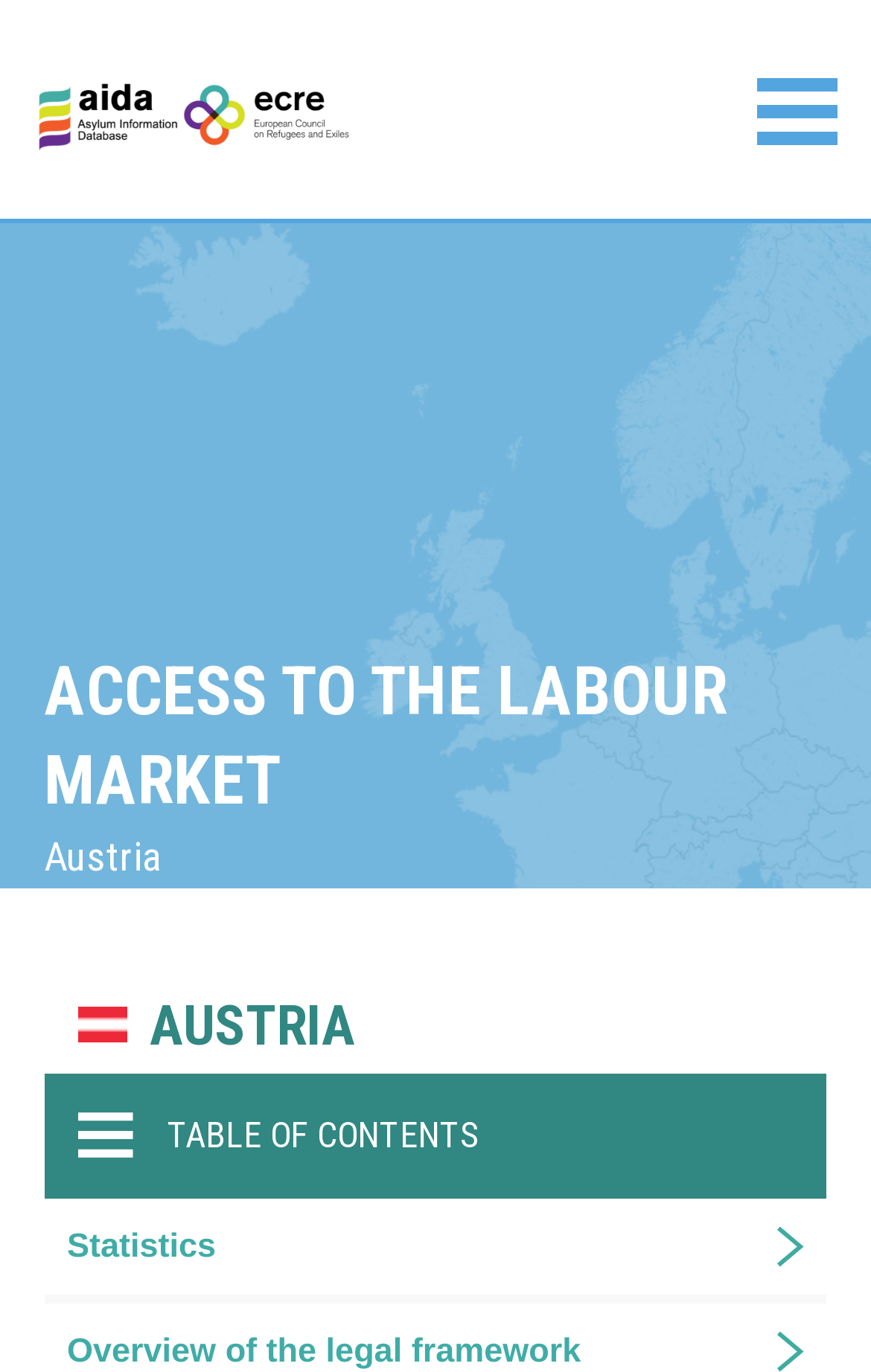Identify the bounding box for the UI element described as: "Primary Menu". The coordinates should be four float numbers between 0 and 1, i.e., [left, top, right, bottom].

[0.869, 0.057, 0.962, 0.106]